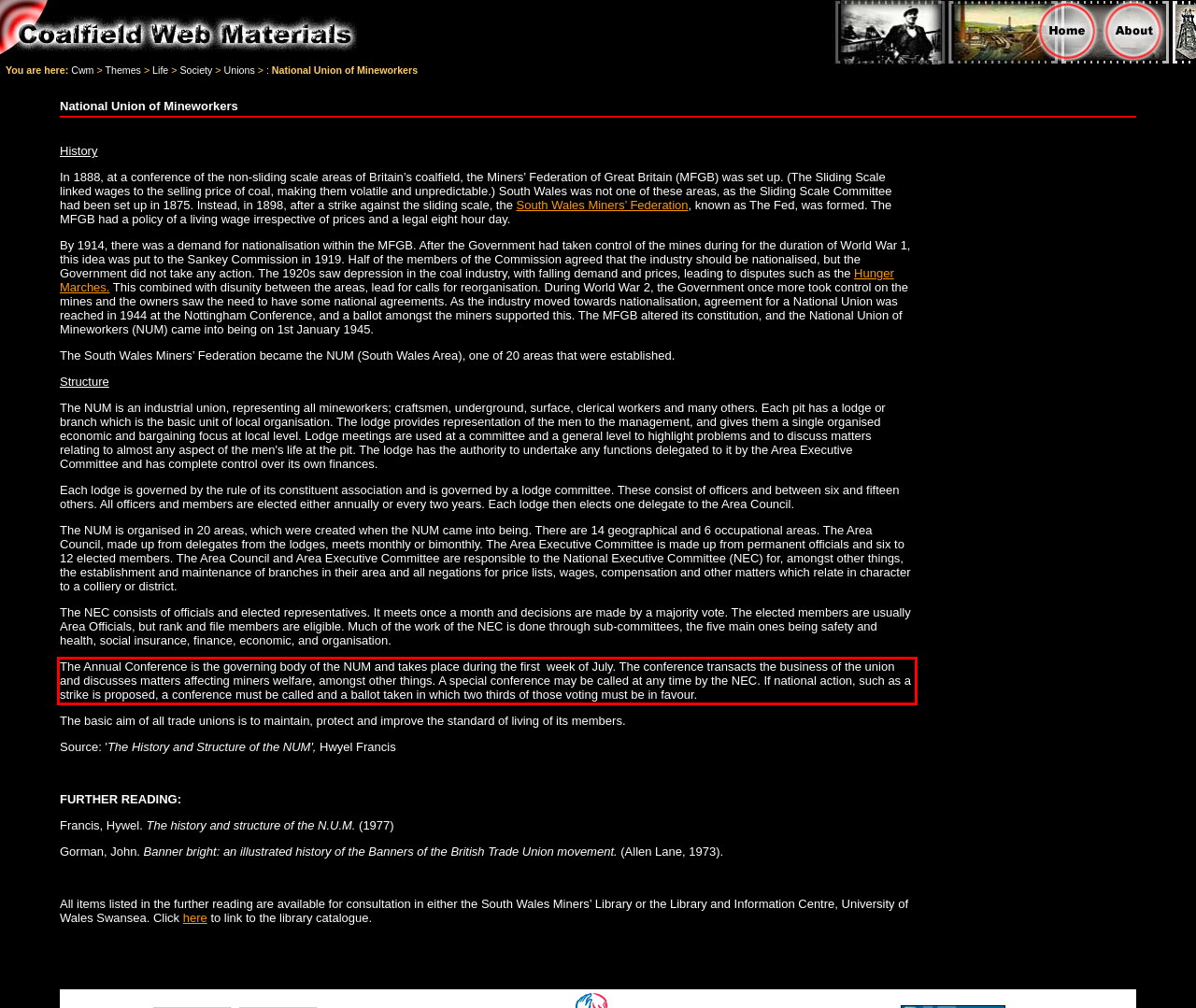Please extract the text content within the red bounding box on the webpage screenshot using OCR.

The Annual Conference is the governing body of the NUM and takes place during the first week of July. The conference transacts the business of the union and discusses matters affecting miners welfare, amongst other things. A special conference may be called at any time by the NEC. If national action, such as a strike is proposed, a conference must be called and a ballot taken in which two thirds of those voting must be in favour.